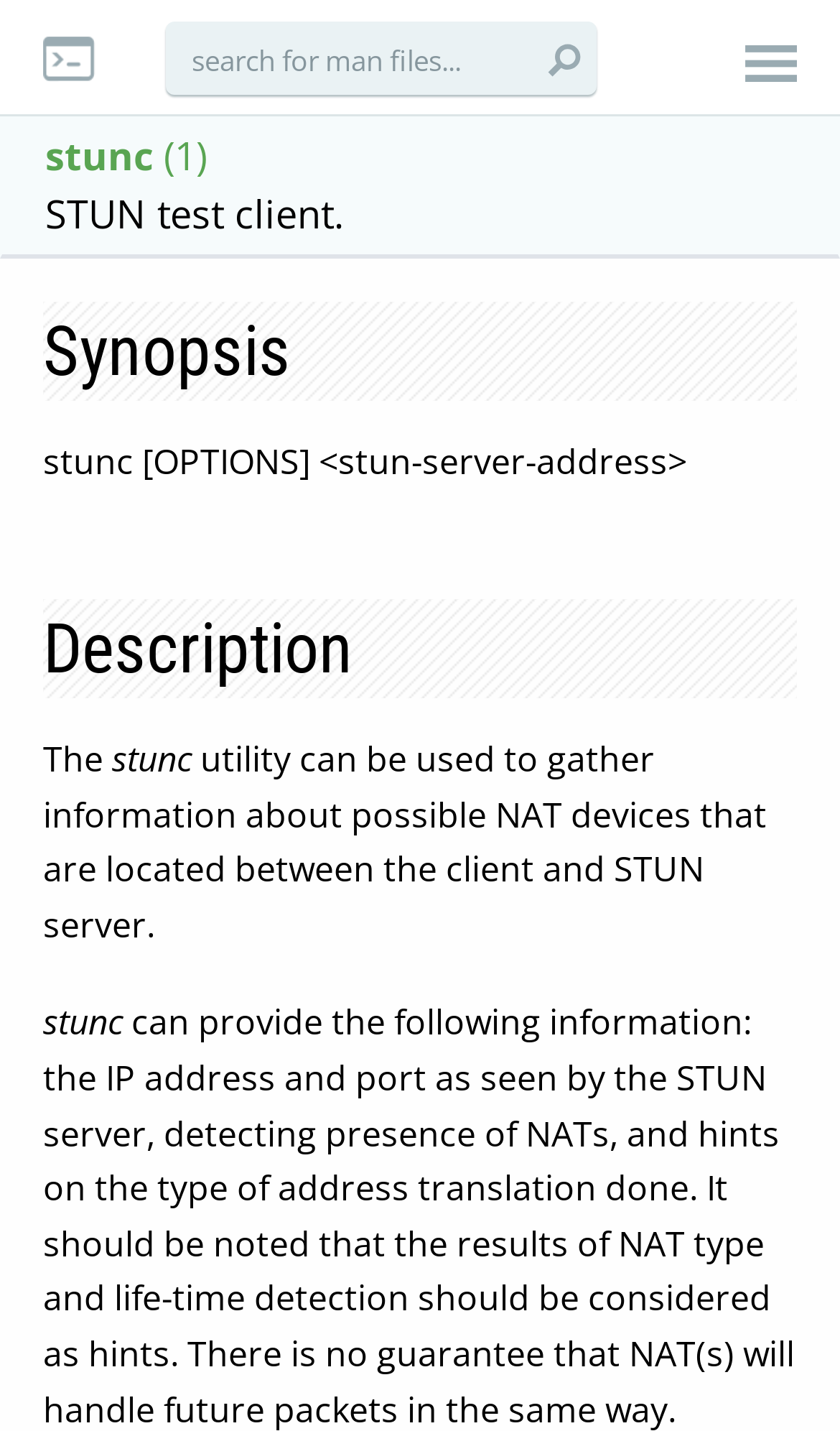Generate a comprehensive caption for the webpage you are viewing.

The webpage appears to be a documentation or manual page for a command-line utility called "stunc" that is used for STUN testing. 

At the top left corner, there is a logo image with a corresponding link. Below the logo, there is a search box with a placeholder text "search for man files..." that takes up about half of the page width. 

To the right of the search box, there is a button with an image, but no text. 

On the top right corner, there is another link with an image. 

Below the search box and the button, there is a heading "stunc (1): STUN test client." that spans about half of the page width. 

Underneath the heading, there are three sections: "Synopsis", "Description", and possibly others not shown. 

In the "Synopsis" section, there is a single line of text that describes the command syntax for "stunc". 

In the "Description" section, there are two paragraphs of text that explain the purpose and functionality of the "stunc" utility. The first paragraph starts with the word "The" and describes how the utility can be used to gather information about NAT devices. The second paragraph mentions "stunc" again, but its content is not fully shown.